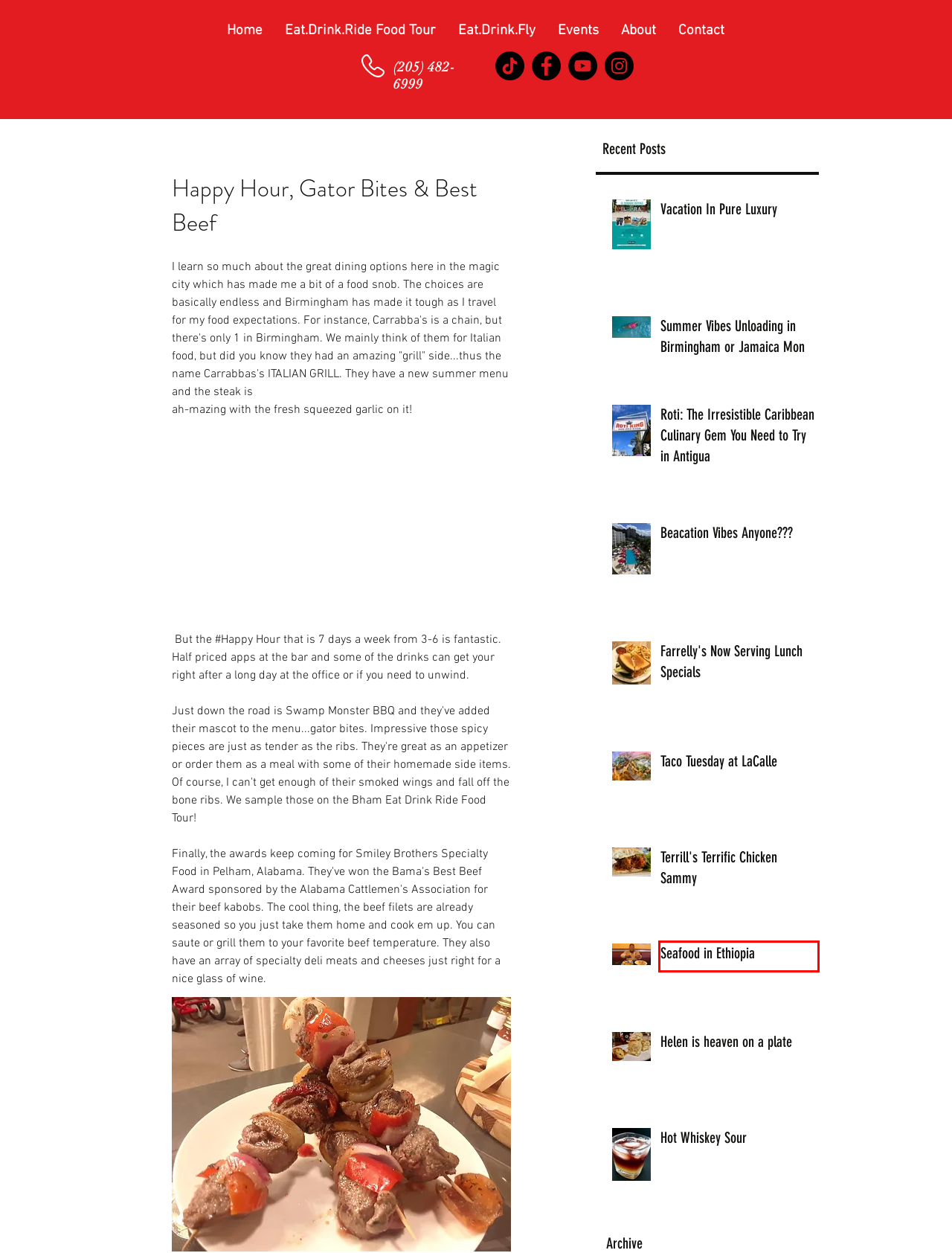Look at the screenshot of a webpage where a red rectangle bounding box is present. Choose the webpage description that best describes the new webpage after clicking the element inside the red bounding box. Here are the candidates:
A. Unleash Summer Vibes with a Food Tour and Travel Jamaica
B. Terrill's Terrific Chicken Sammy
C. Events | Dining Out With Comedienne Joy
D. Seafood in Ethiopia
E. About Joy | Dining Out With Comedienne Joy
F. Eat. Drink. Ride. With Comedienne Joy! | Birmingham, Alabama
G. Helen is heaven on a plate
H. What to eat in Antigua: Roti – A Must-Try Caribbean Delicacy

D